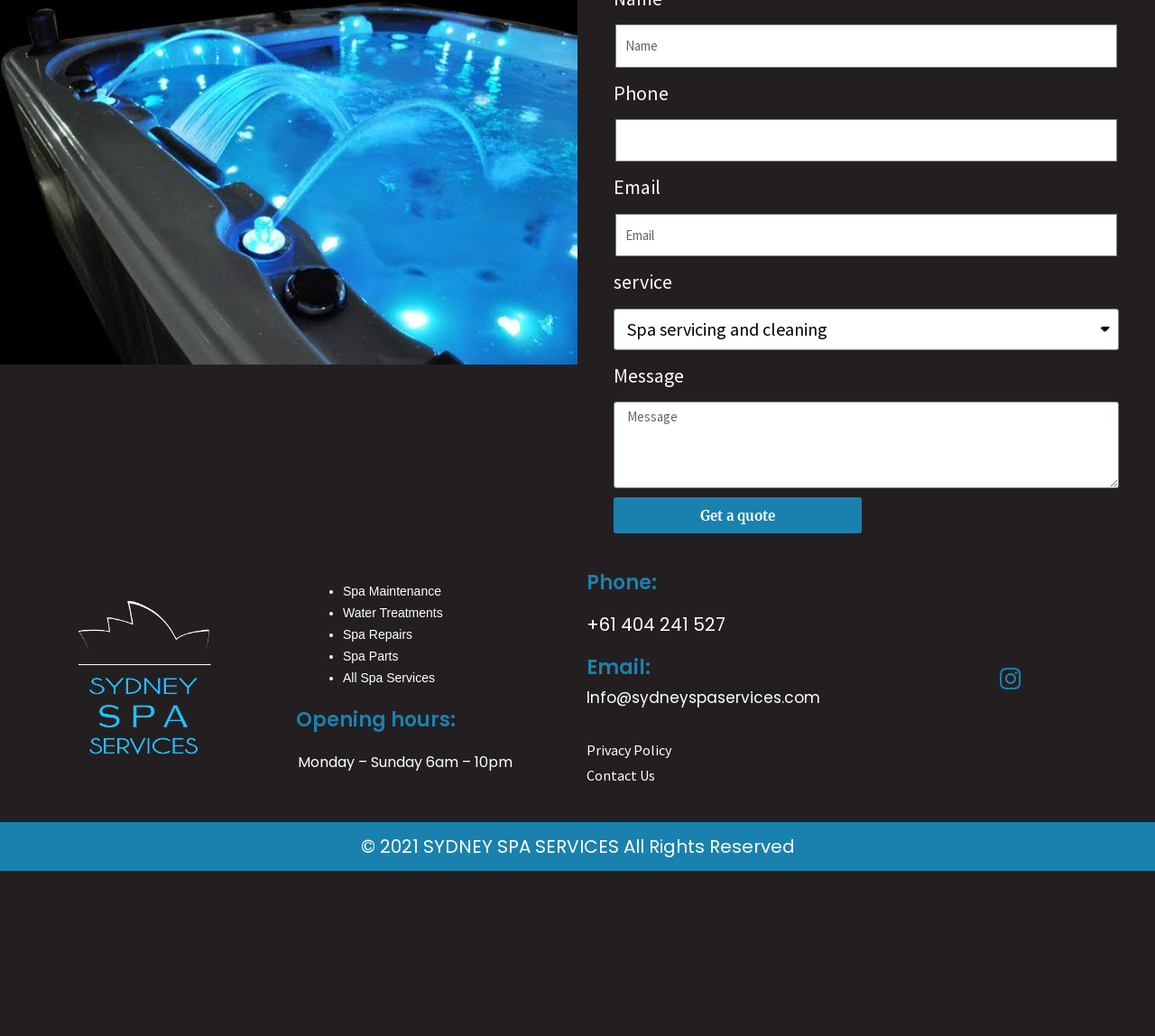Identify the bounding box coordinates of the element to click to follow this instruction: 'Select a service'. Ensure the coordinates are four float values between 0 and 1, provided as [left, top, right, bottom].

[0.531, 0.298, 0.969, 0.338]